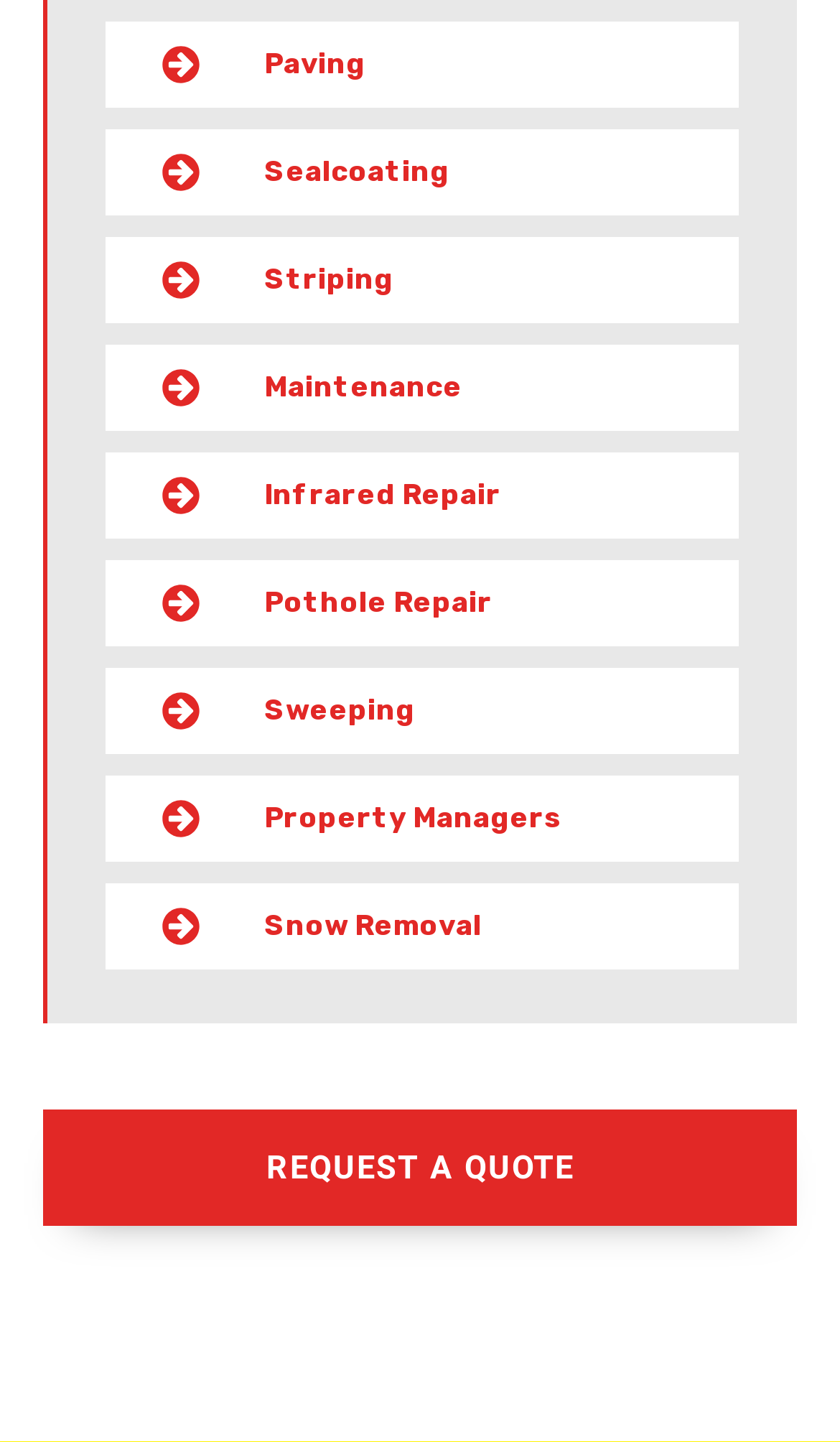Please identify the coordinates of the bounding box for the clickable region that will accomplish this instruction: "Request a quote".

[0.051, 0.769, 0.949, 0.85]